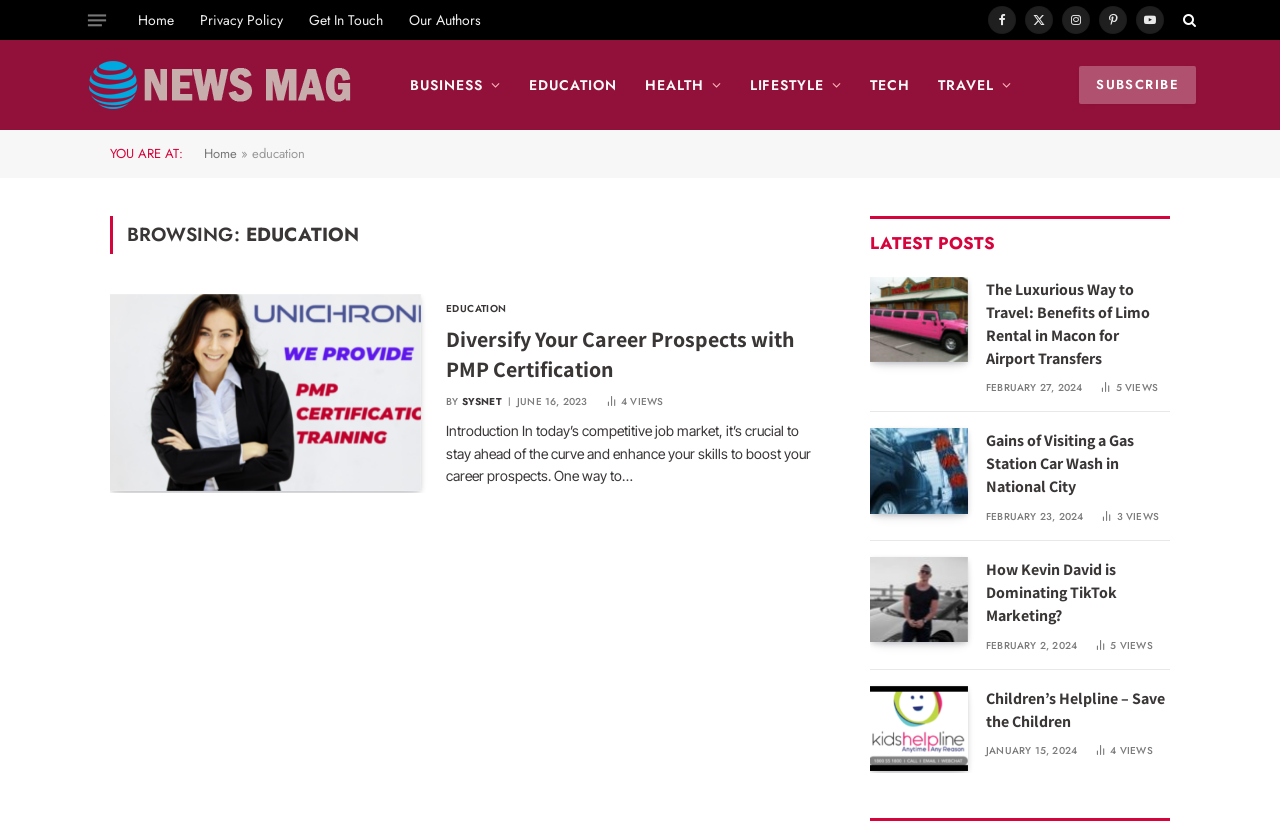Using the element description provided, determine the bounding box coordinates in the format (top-left x, top-left y, bottom-right x, bottom-right y). Ensure that all values are floating point numbers between 0 and 1. Element description: parent_node: Home aria-label="Menu"

[0.069, 0.007, 0.083, 0.041]